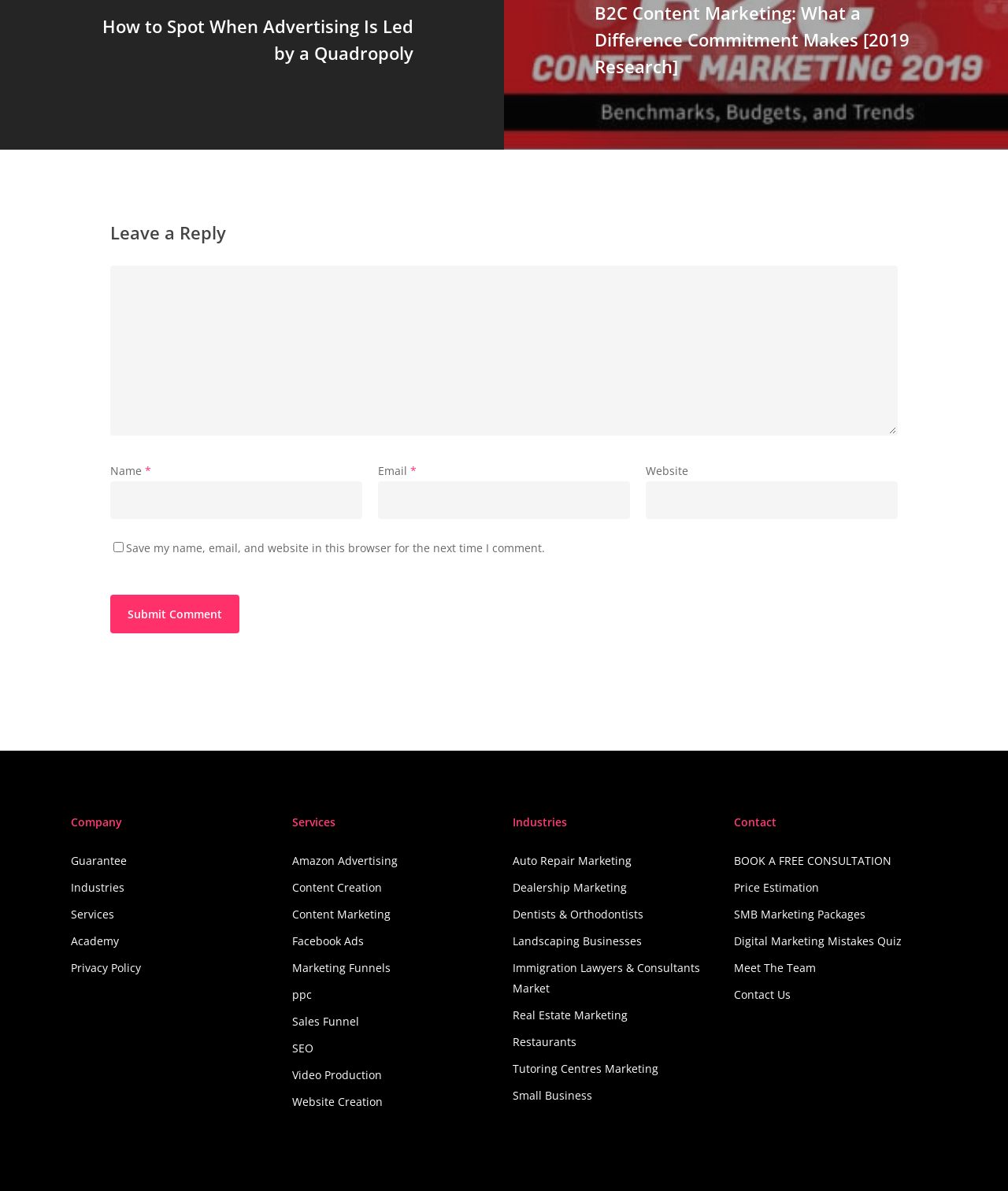Please give a succinct answer to the question in one word or phrase:
How many headings are there on the webpage?

4